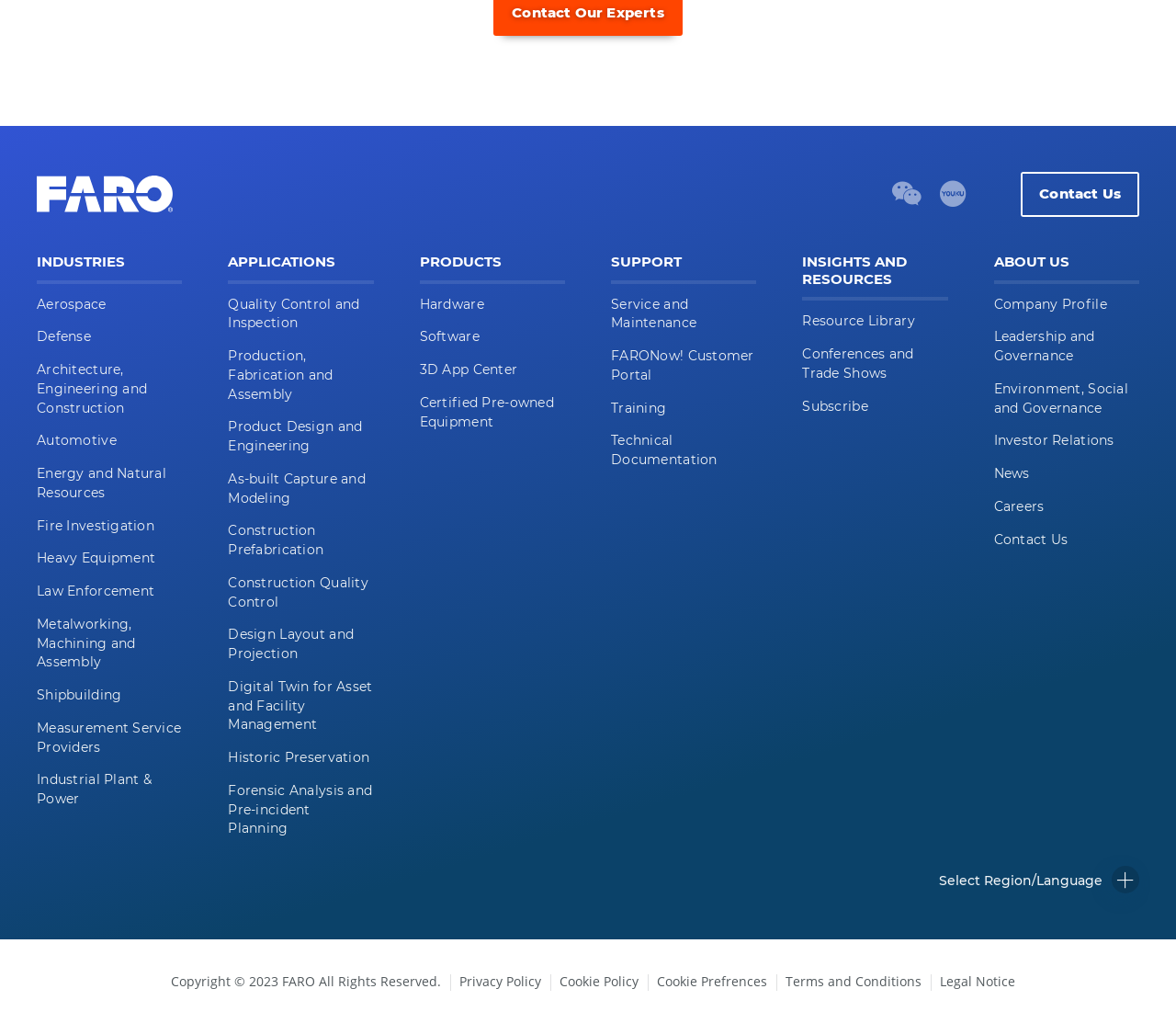What is the purpose of the 'FARONow! Customer Portal'? Analyze the screenshot and reply with just one word or a short phrase.

Service and Maintenance